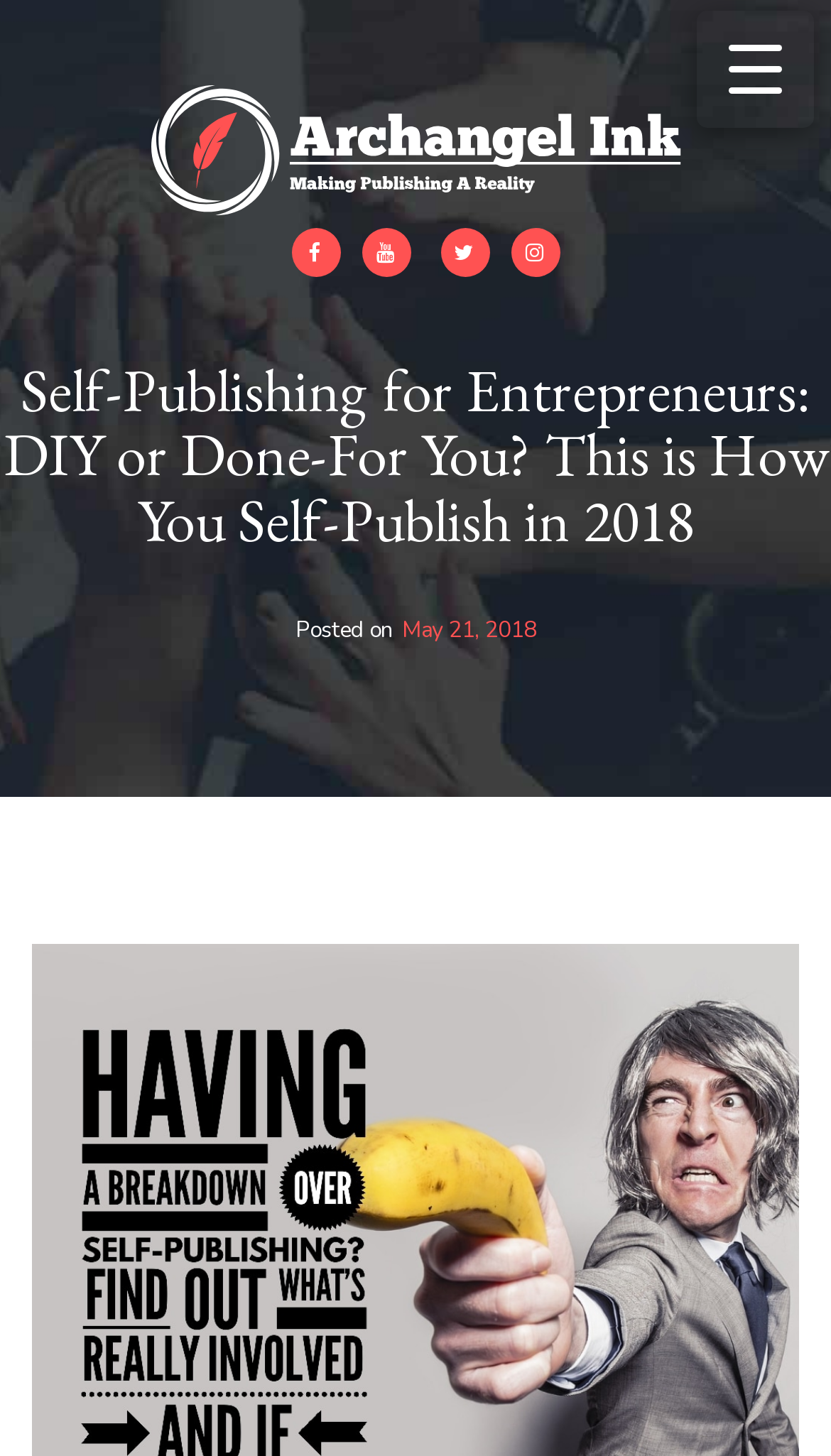Please provide a comprehensive response to the question below by analyzing the image: 
What is the purpose of the button at the top right?

The button at the top right of the webpage is a menu trigger, which can be inferred from its element description 'Menu Trigger' and its location at the top right corner of the webpage.